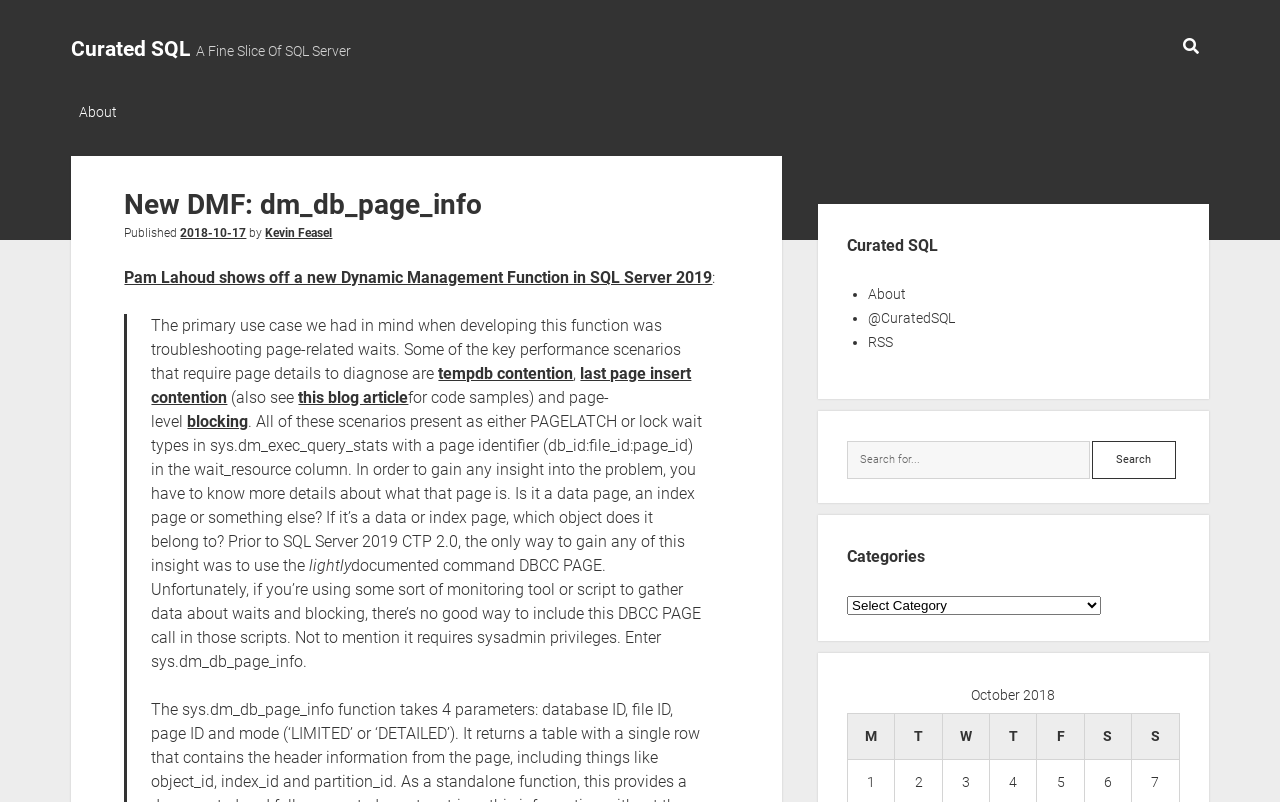What is the name of the website?
Please provide a full and detailed response to the question.

The name of the website is Curated SQL, which is mentioned in the title of the webpage and also appears as a link in the sidebar.